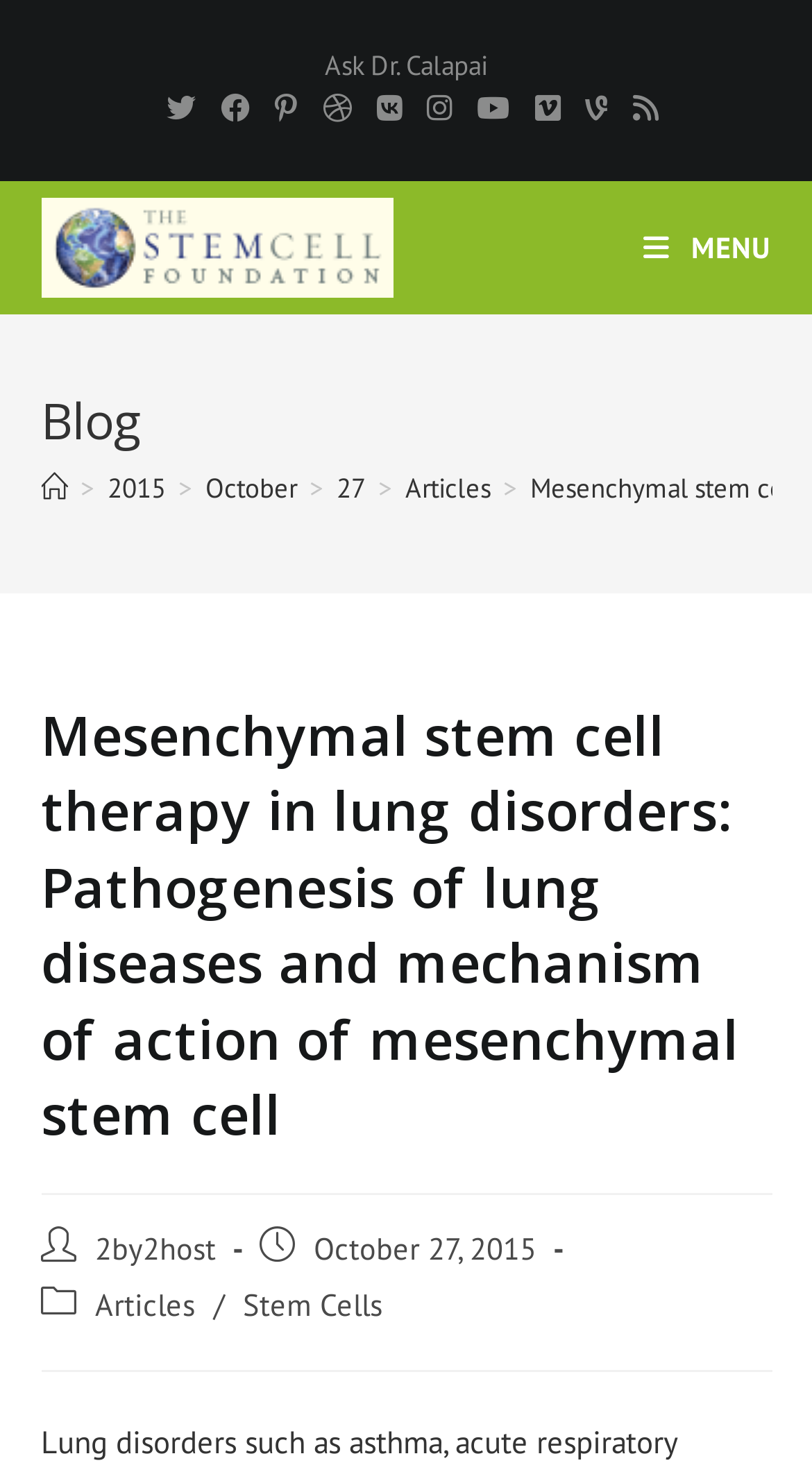When was the article published?
Provide an in-depth answer to the question, covering all aspects.

I found the publication date of the article in the 'Post published:' section, which indicates that the article was published on October 27, 2015.